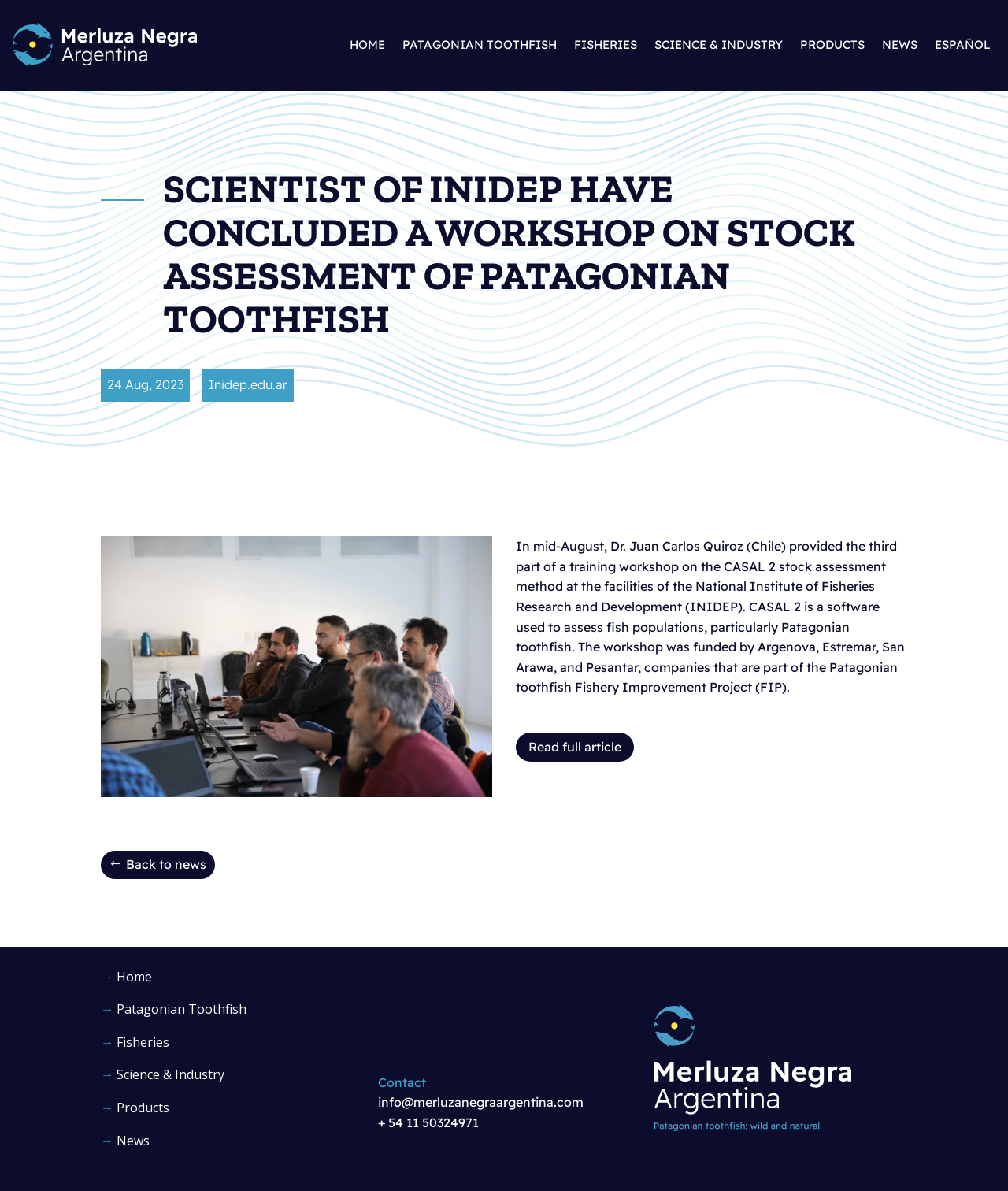Identify the bounding box coordinates for the region to click in order to carry out this instruction: "go to home page". Provide the coordinates using four float numbers between 0 and 1, formatted as [left, top, right, bottom].

[0.347, 0.011, 0.382, 0.064]